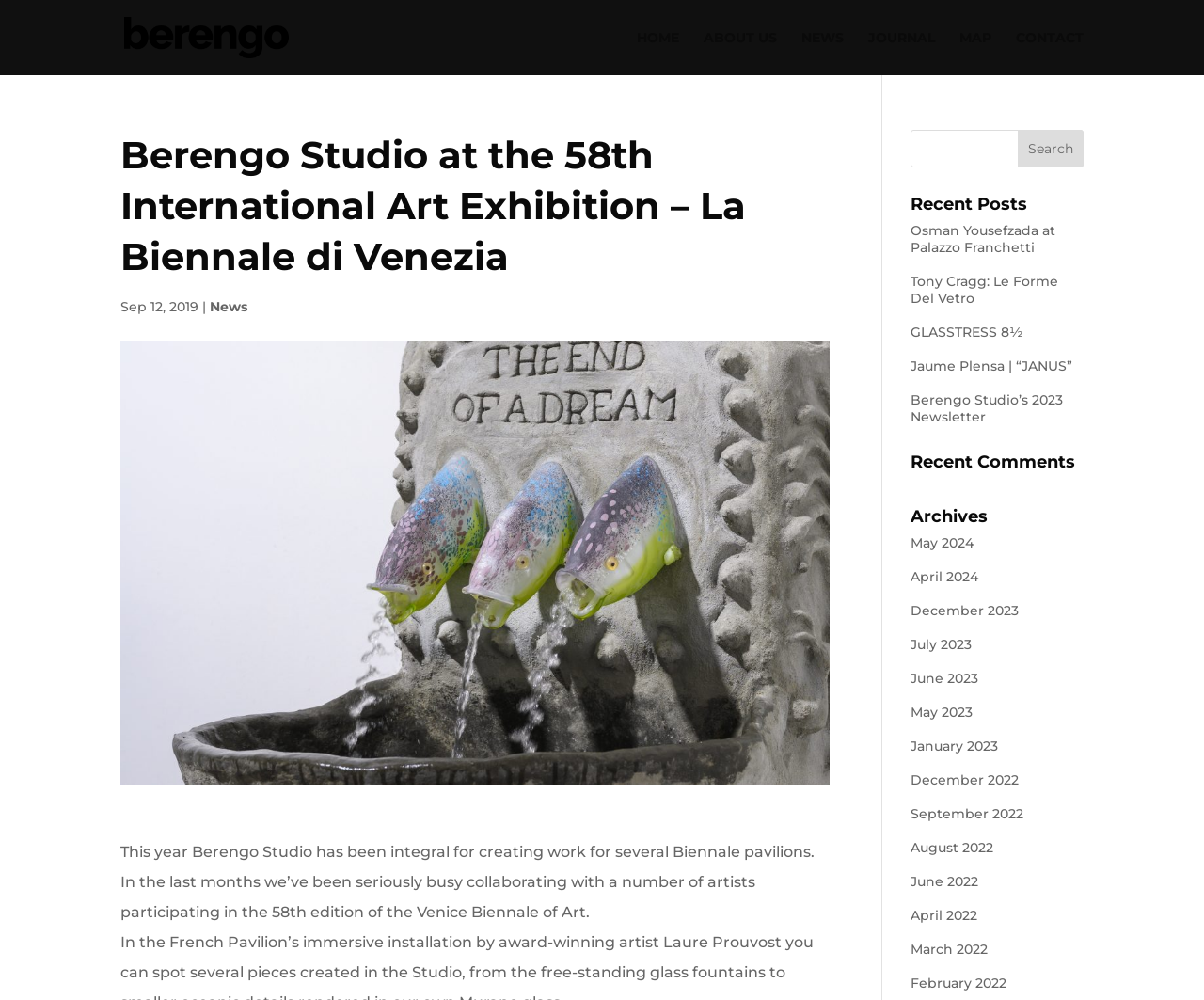What is the date of the news article?
Based on the image, please offer an in-depth response to the question.

The date of the news article can be found next to the 'News' link, which is located below the heading 'Berengo Studio at the 58th International Art Exhibition – La Biennale di Venezia'.